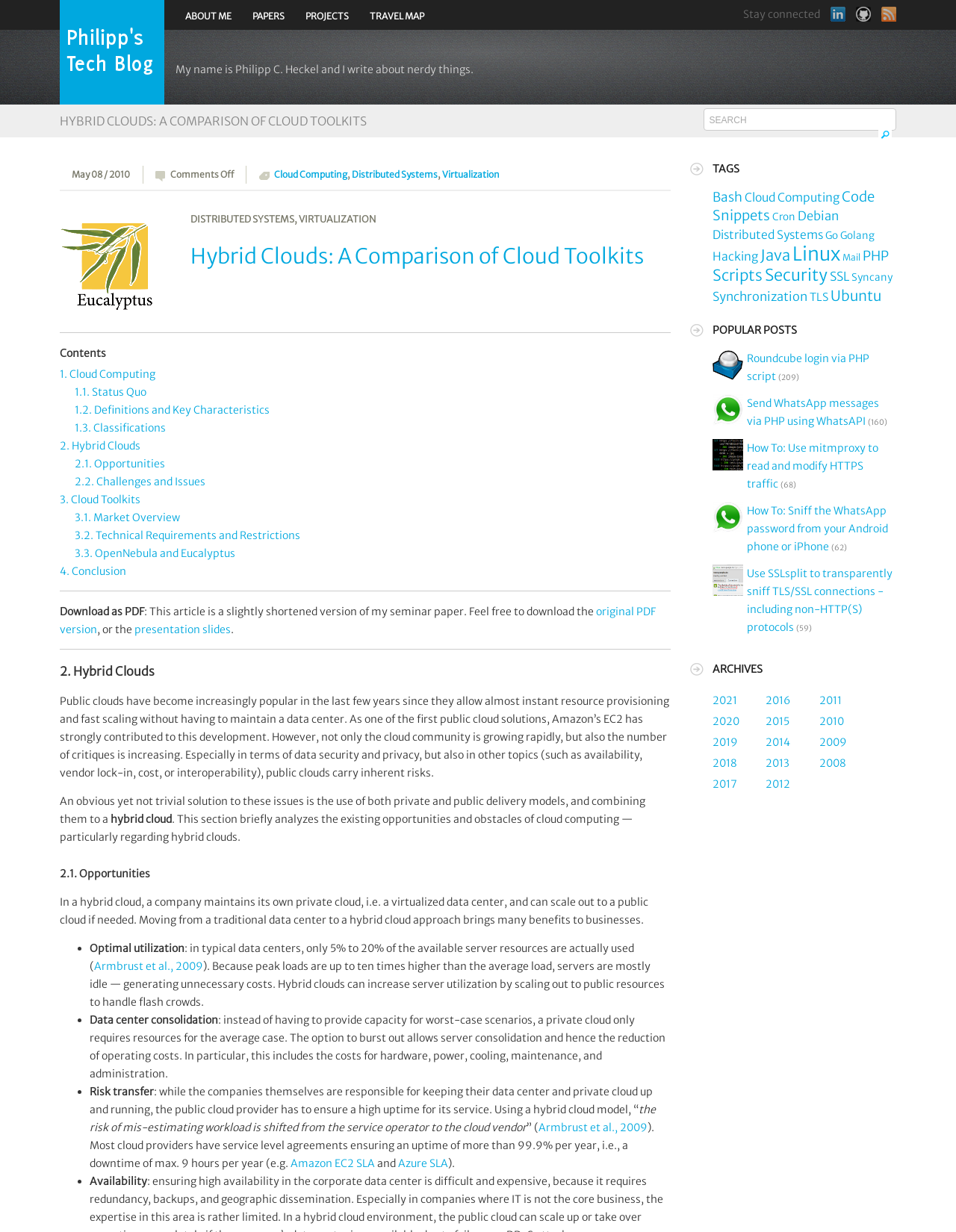What is the topic of the article?
Give a comprehensive and detailed explanation for the question.

The topic of the article is mentioned in the heading 'HYBRID CLOUDS: A COMPARISON OF CLOUD TOOLKITS' which is located at the top of the webpage. Additionally, the article discusses hybrid clouds in detail, including their opportunities and challenges.